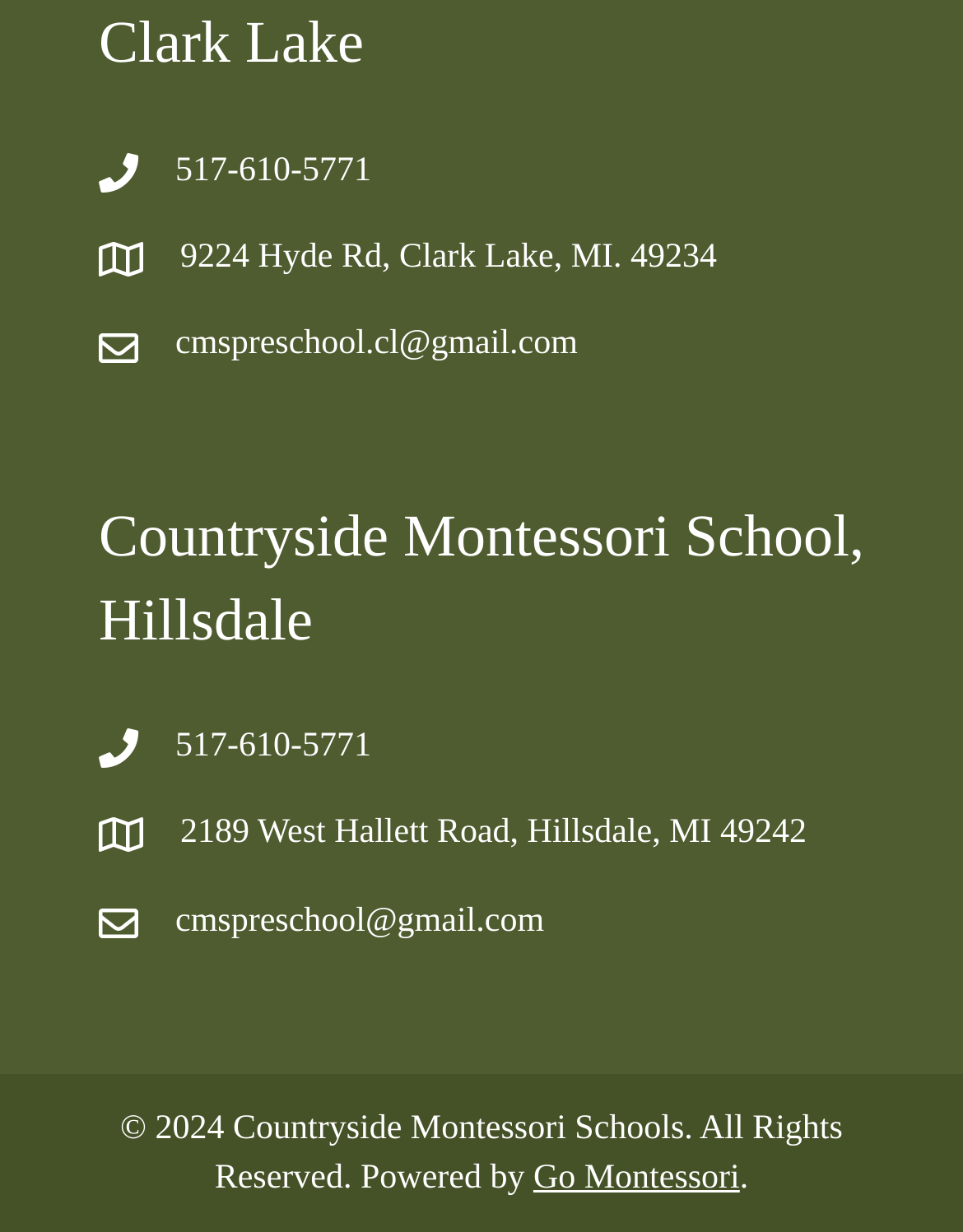By analyzing the image, answer the following question with a detailed response: What is the email address of the school?

I found the email address by looking at the static text elements on the webpage, specifically the one with the text 'cmspreschool@gmail.com'.